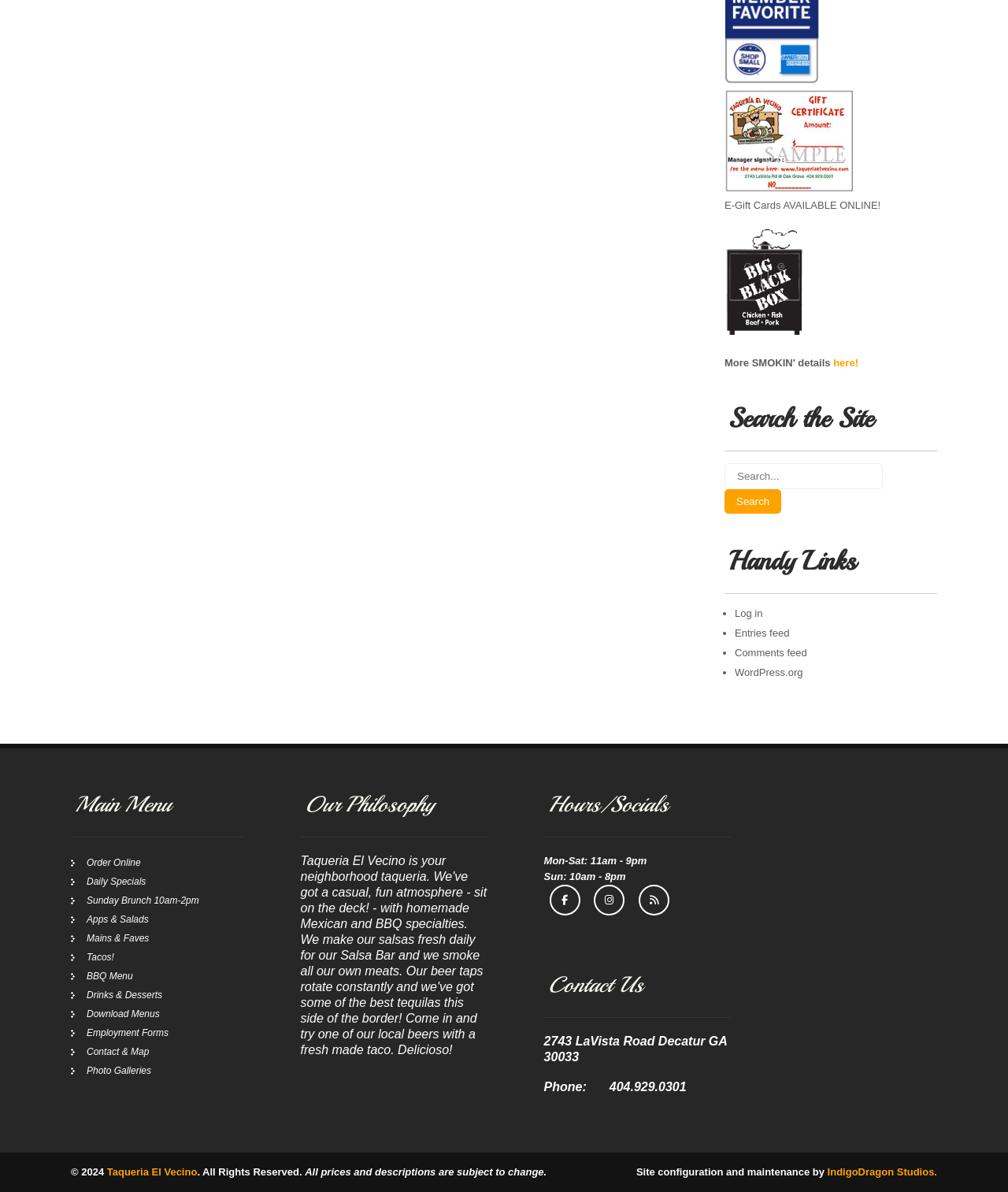Pinpoint the bounding box coordinates for the area that should be clicked to perform the following instruction: "Order Online".

[0.07, 0.719, 0.14, 0.728]